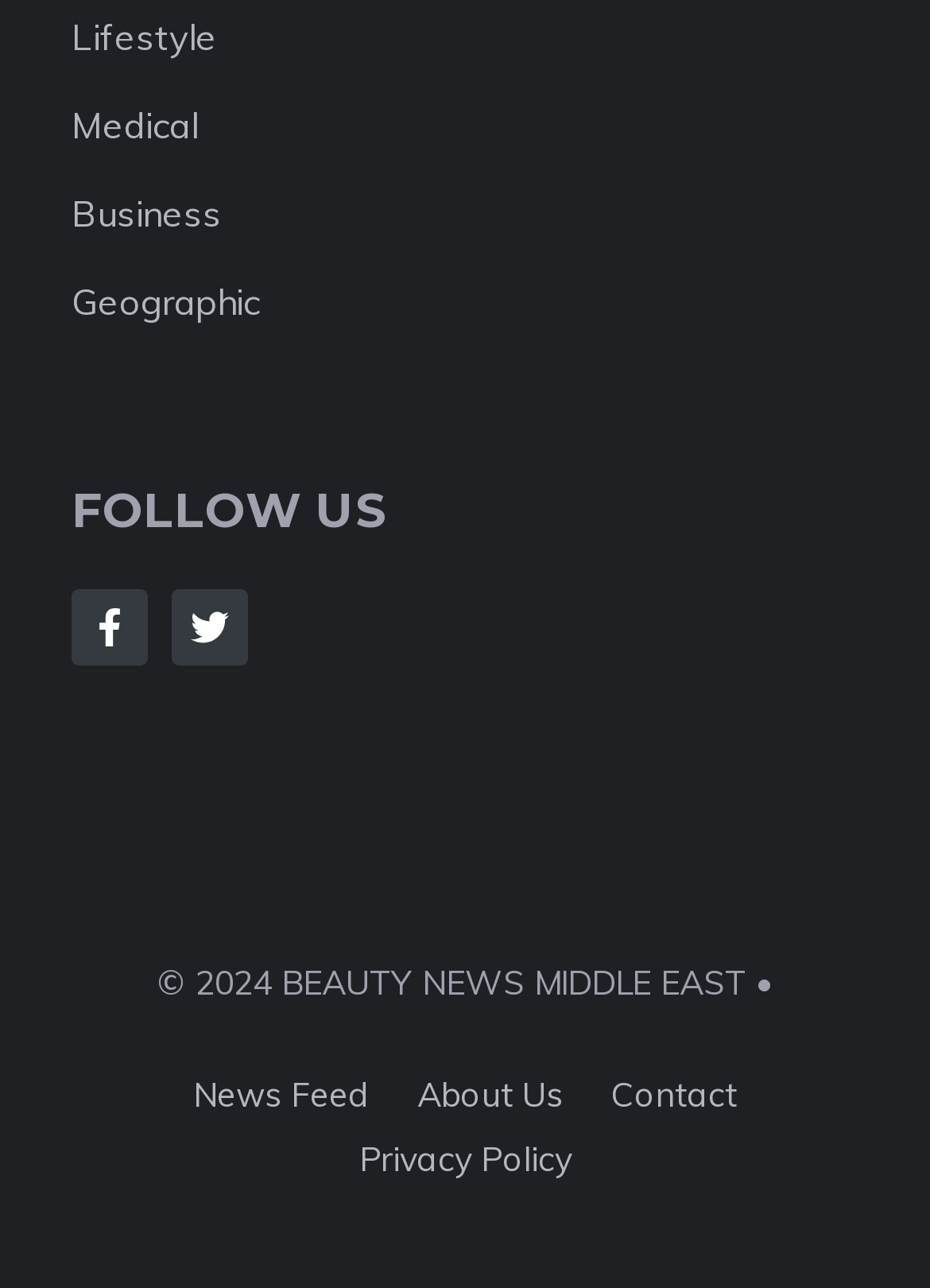Please find the bounding box coordinates for the clickable element needed to perform this instruction: "Go to News Feed".

[0.208, 0.833, 0.397, 0.866]